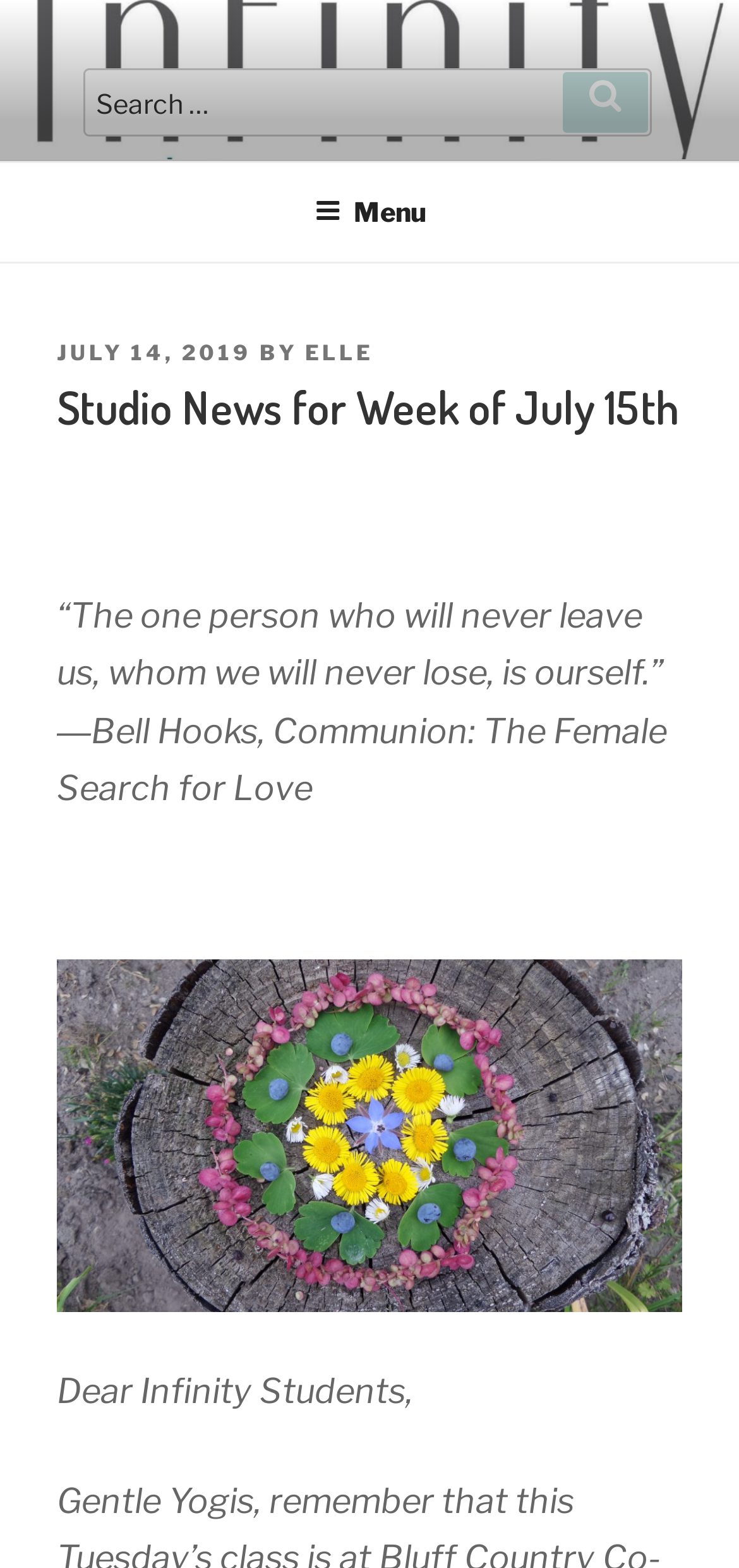Who is the author of the quote?
Answer the question with a single word or phrase derived from the image.

Bell Hooks